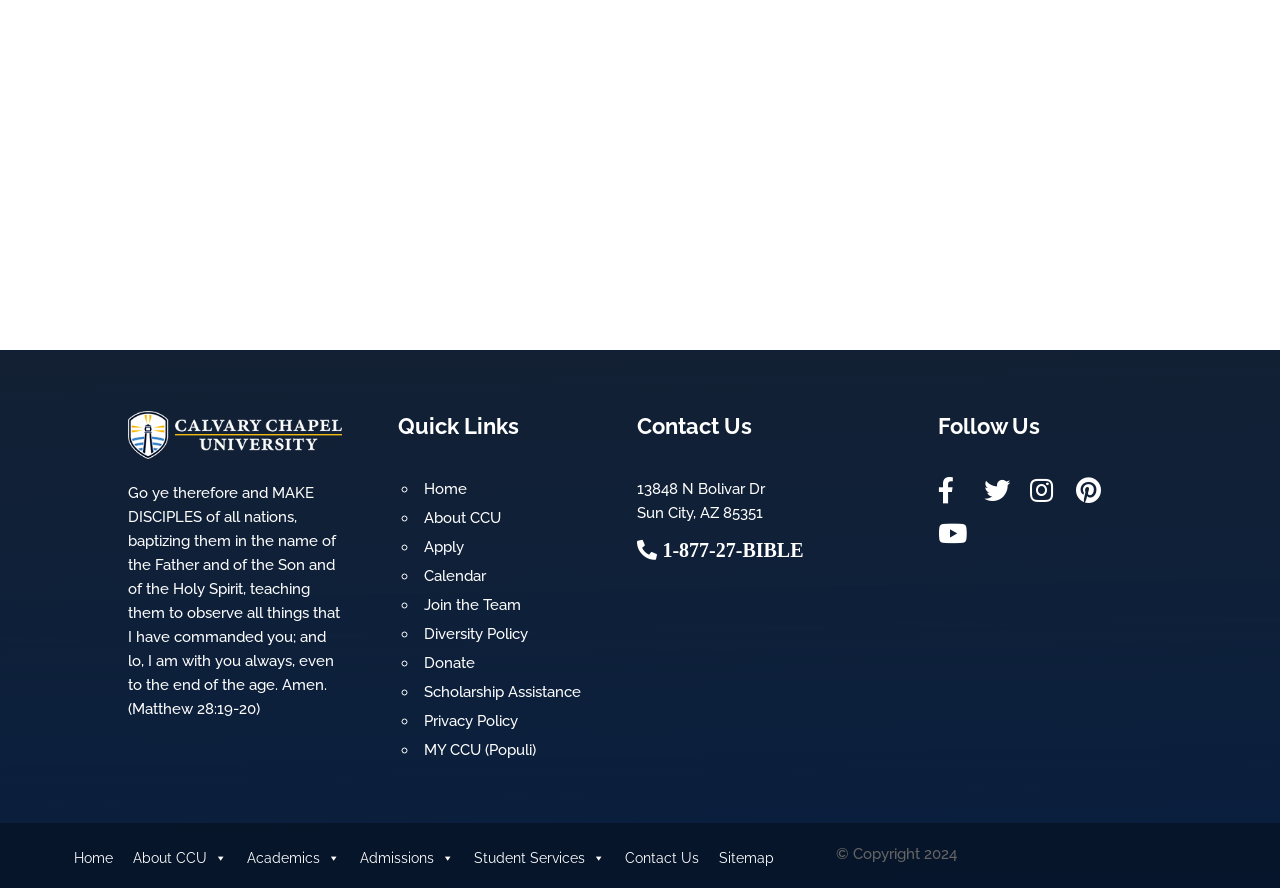From the webpage screenshot, predict the bounding box coordinates (top-left x, top-left y, bottom-right x, bottom-right y) for the UI element described here: About CCU

[0.331, 0.573, 0.391, 0.593]